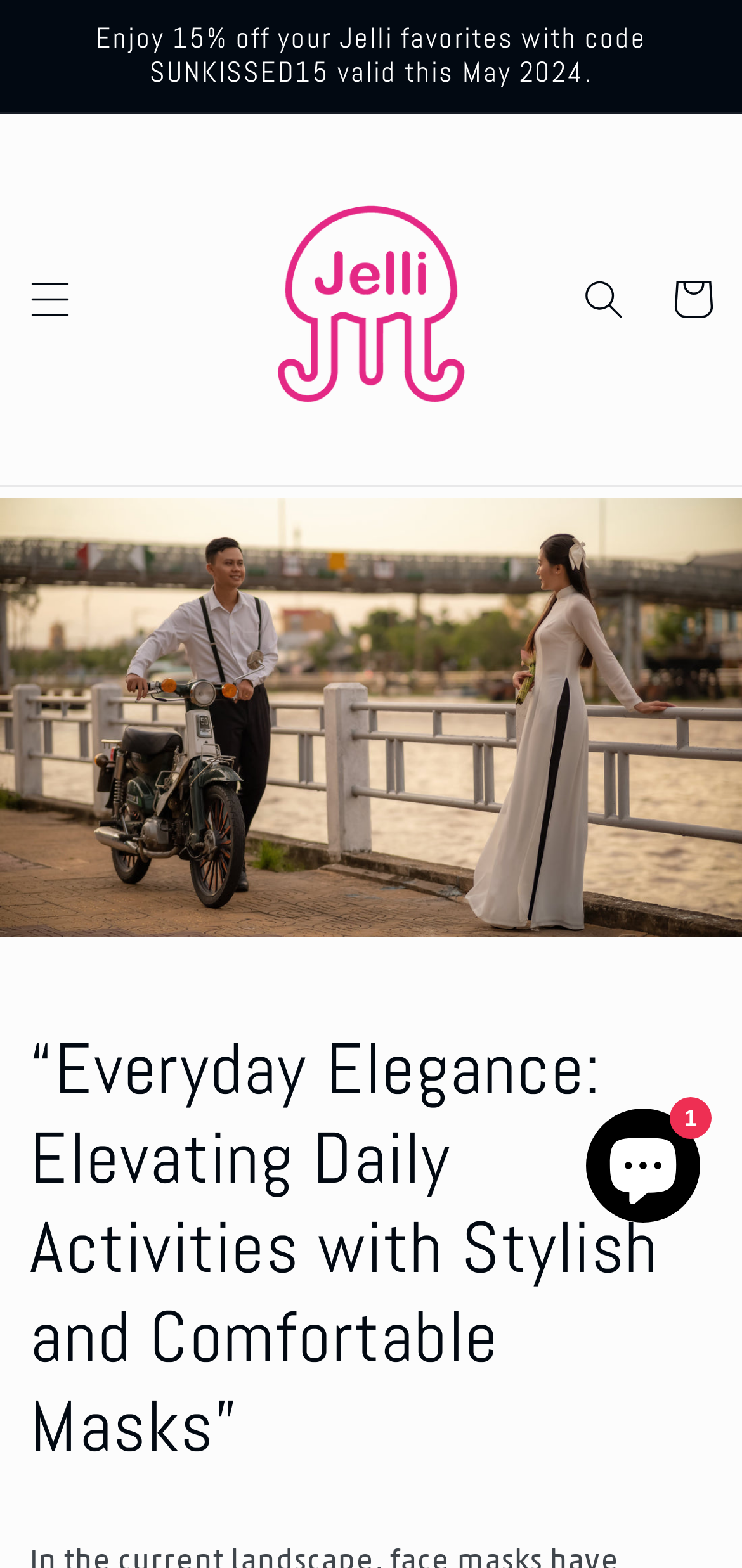Can you locate the main headline on this webpage and provide its text content?

“Everyday Elegance: Elevating Daily Activities with Stylish and Comfortable Masks”